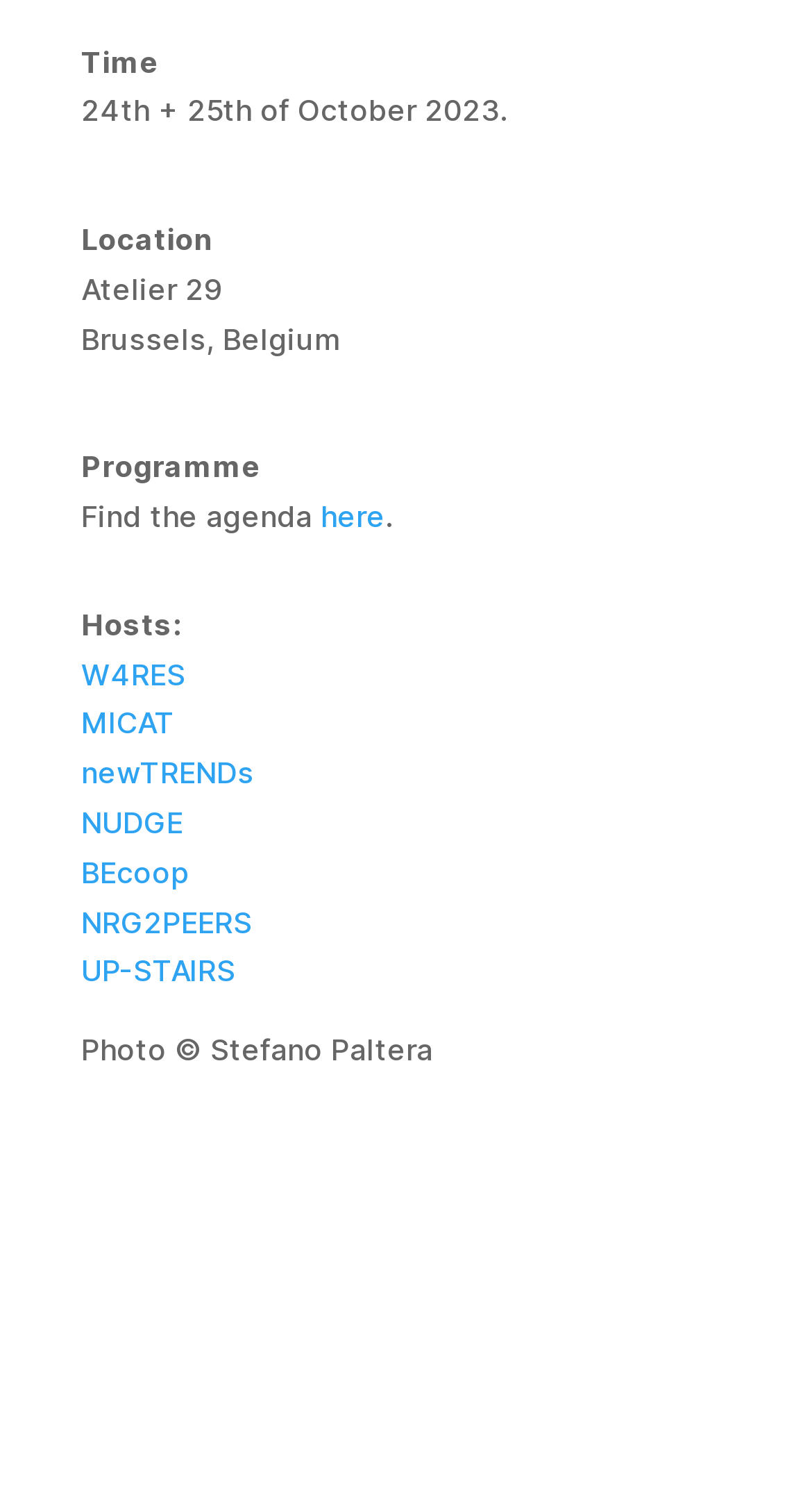How many hosts are there for the event?
Refer to the image and provide a thorough answer to the question.

I found the number of hosts by counting the link elements with the contents 'W4RES', 'MICAT', 'newTRENDs', 'NUDGE', 'BEcoop', and 'NRG2PEERS' which are located near the StaticText element with the content 'Hosts:'.